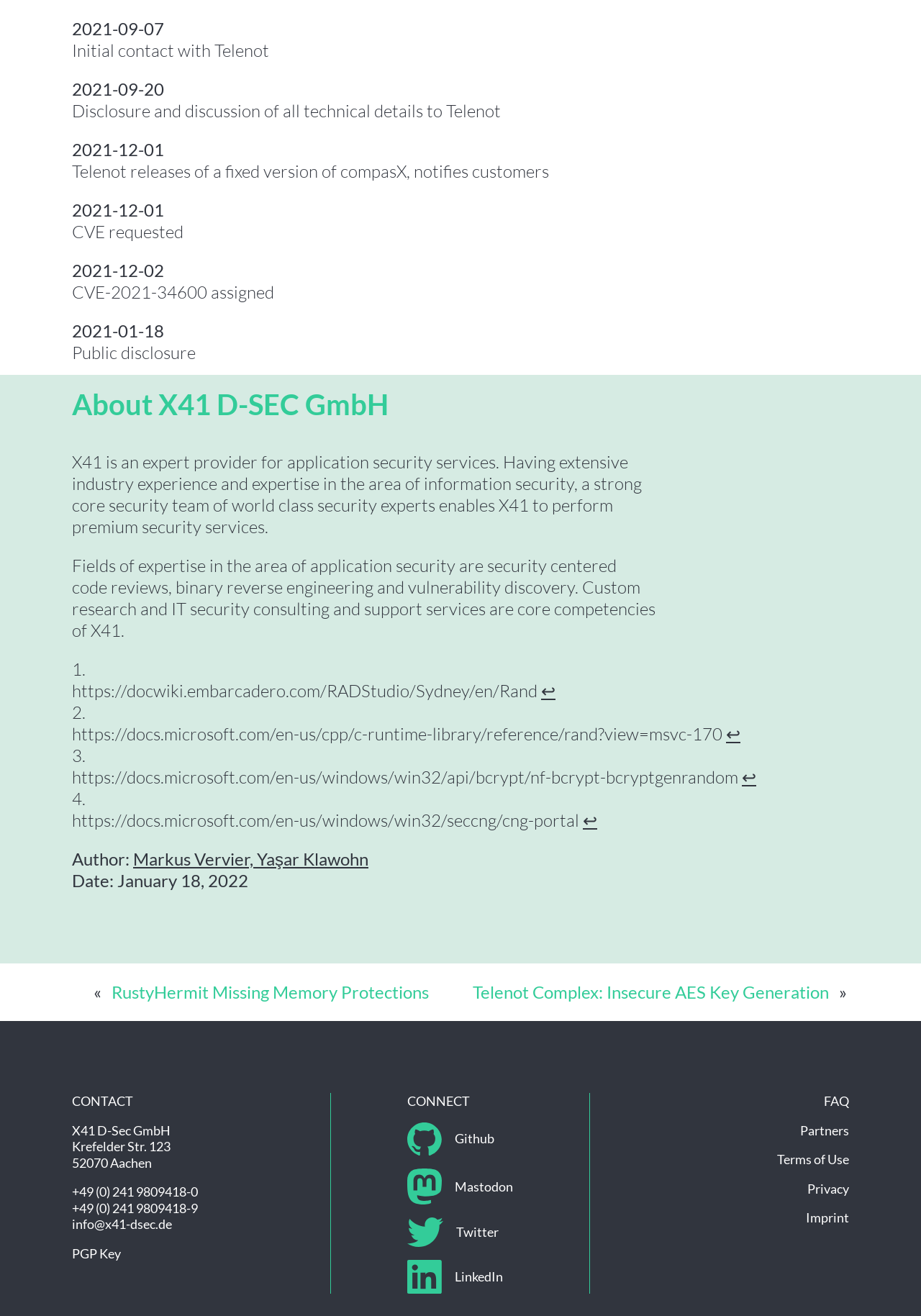Answer the question in a single word or phrase:
How many endnotes are there?

4